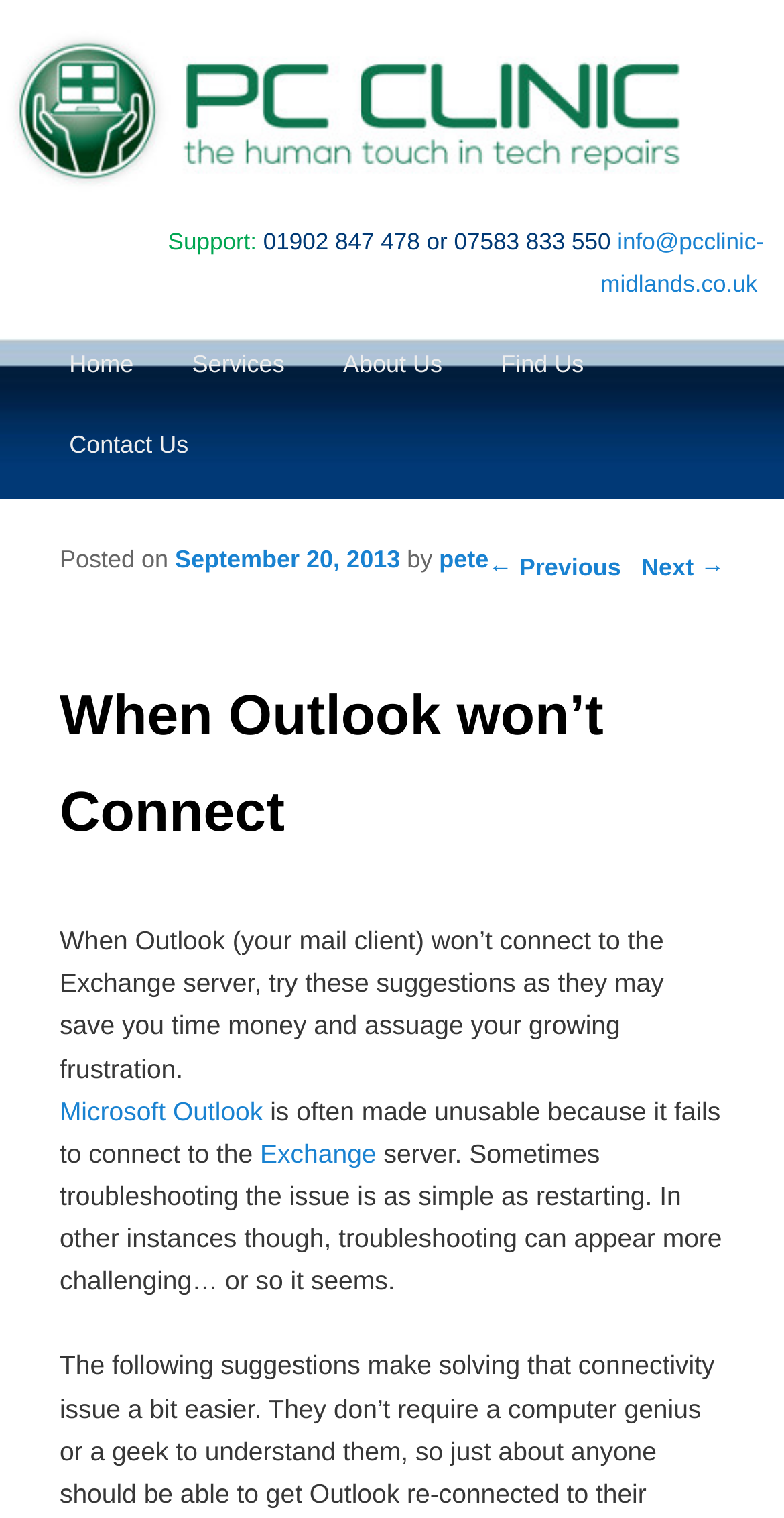Determine the bounding box for the described UI element: "Skip to primary content".

[0.076, 0.215, 0.498, 0.272]